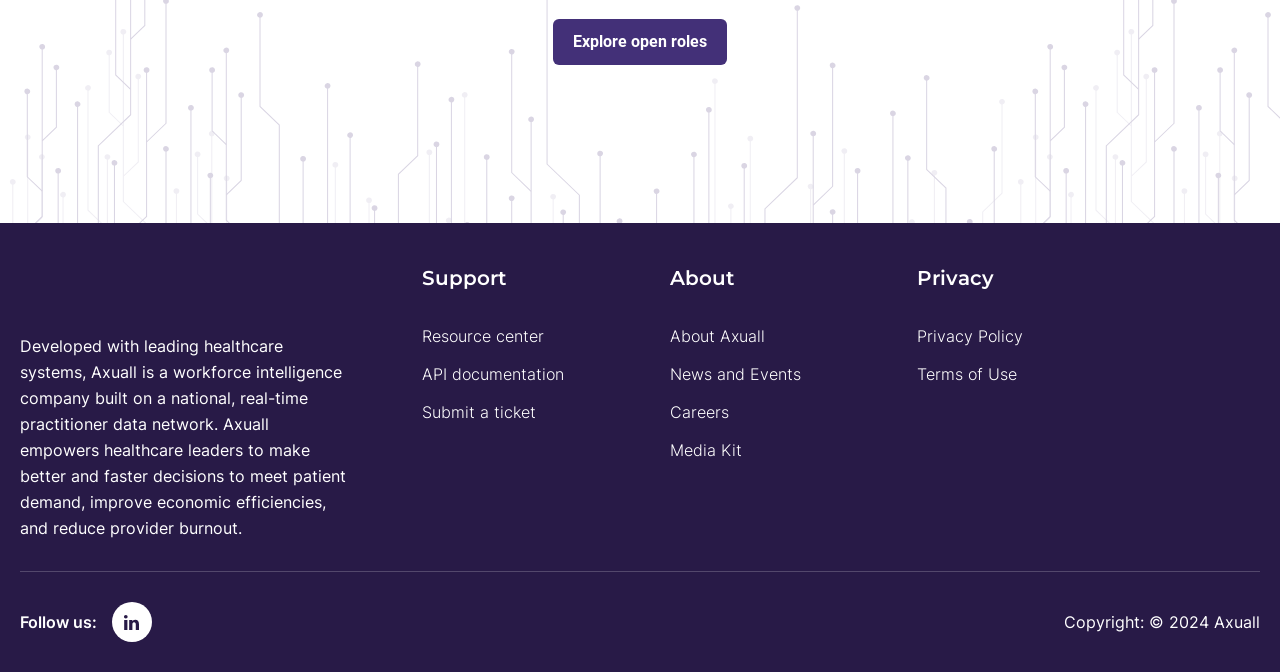Given the description of the UI element: "Tema Astra para WordPress", predict the bounding box coordinates in the form of [left, top, right, bottom], with each value being a float between 0 and 1.

None